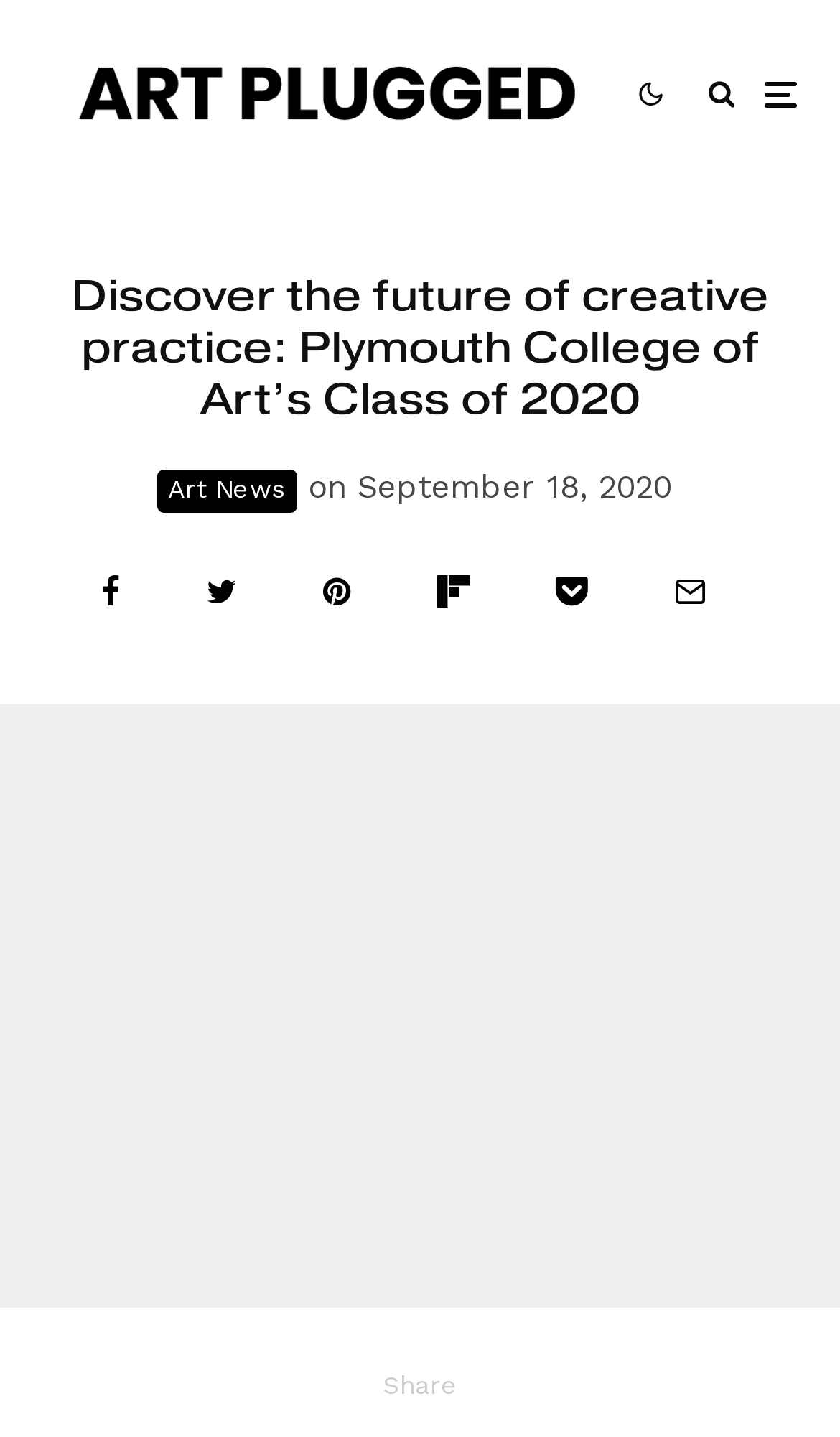Respond concisely with one word or phrase to the following query:
What is the first word of the main heading?

Discover